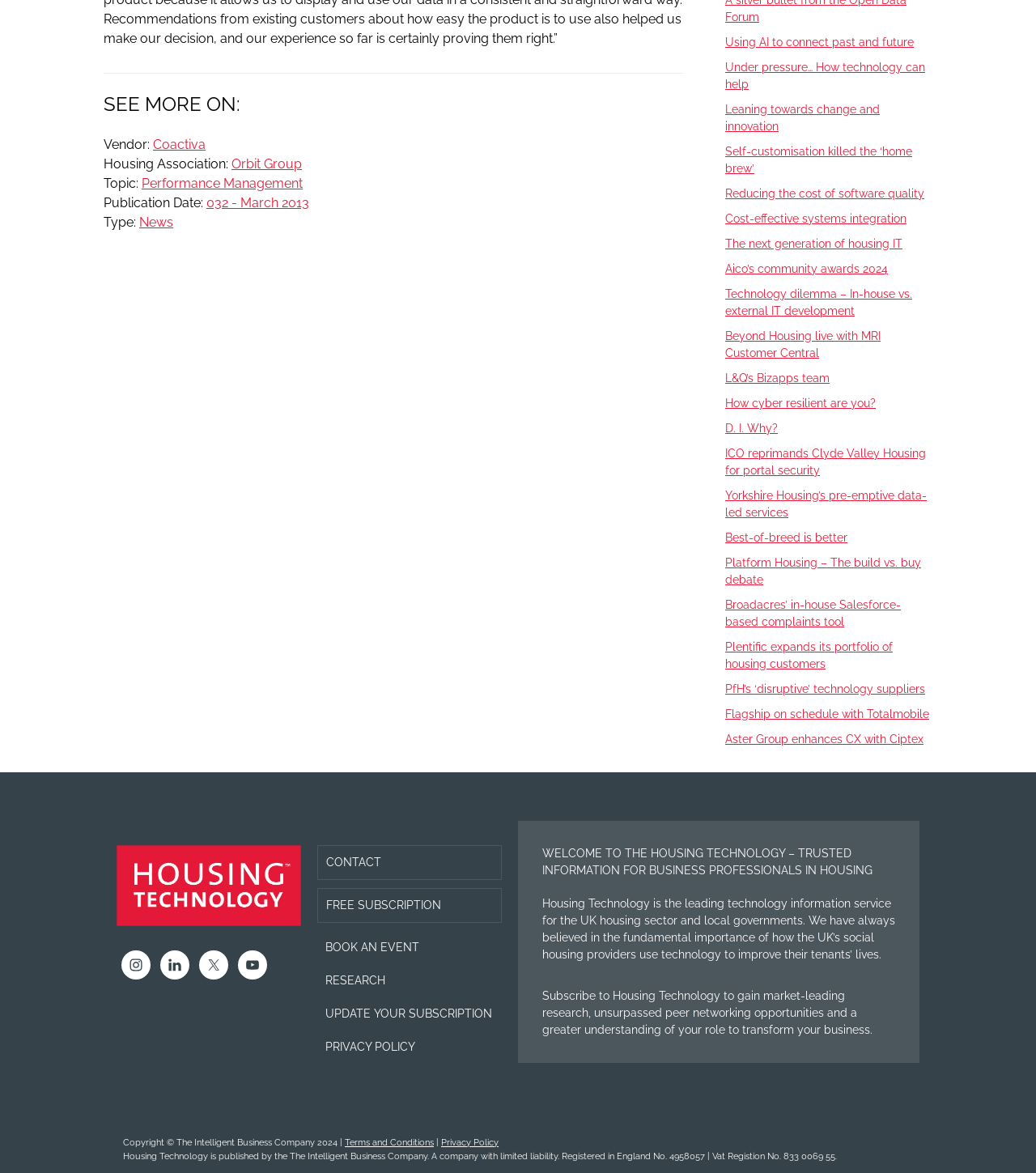Find the coordinates for the bounding box of the element with this description: "Orbit Group".

[0.223, 0.133, 0.291, 0.146]